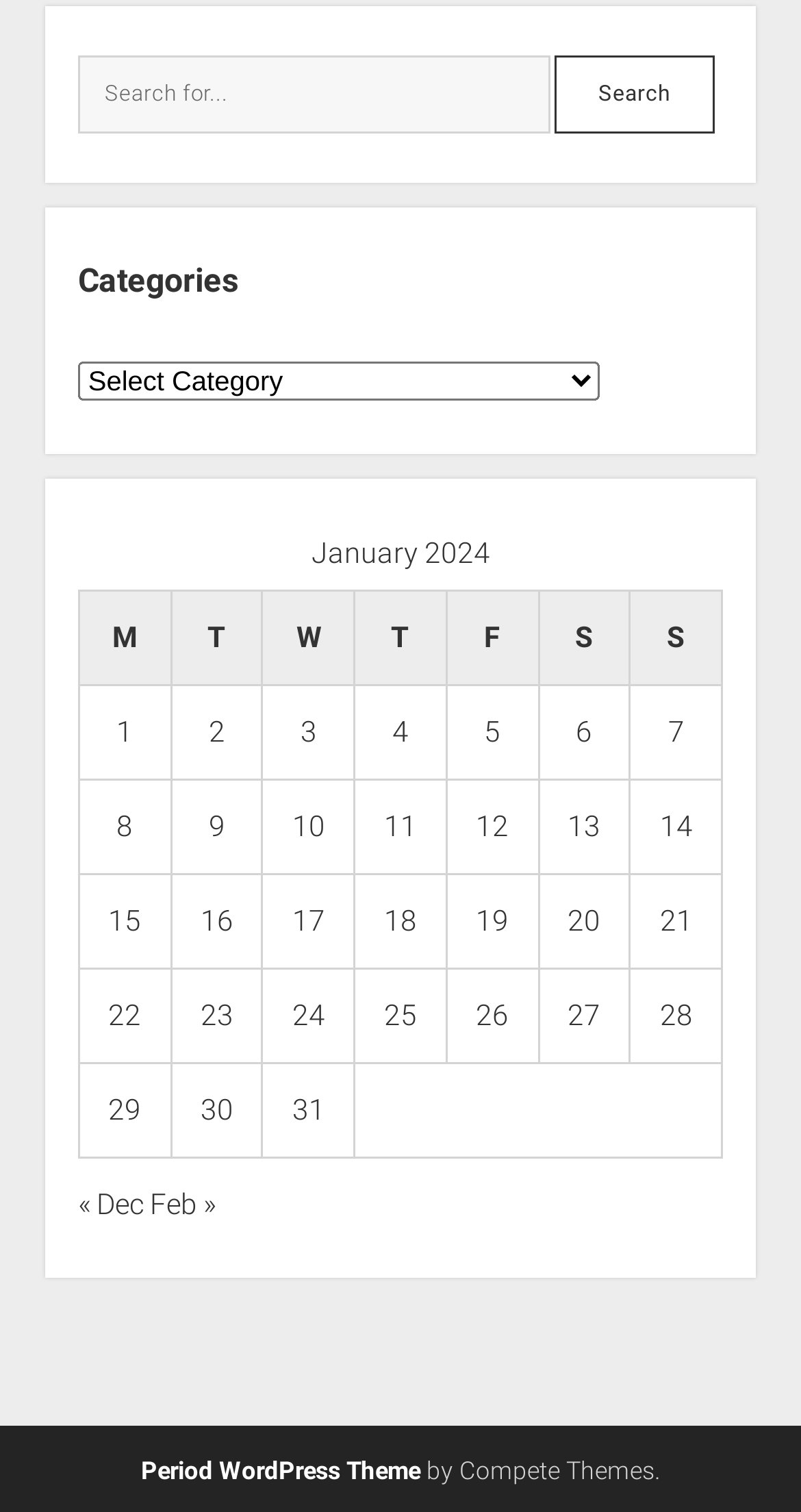Identify the bounding box coordinates of the area you need to click to perform the following instruction: "Search for posts".

[0.097, 0.037, 0.686, 0.088]